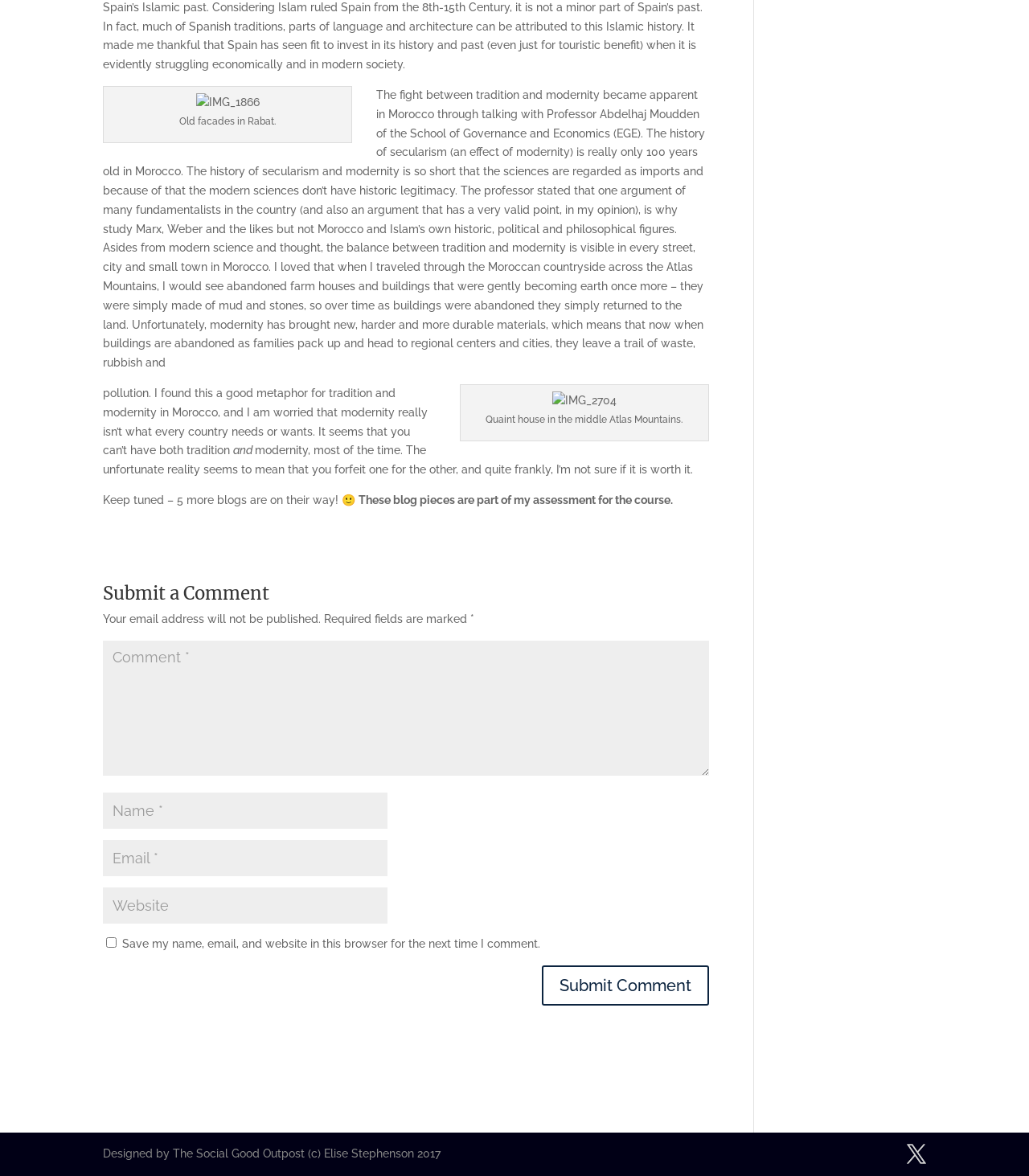What is the purpose of the blog posts?
Answer with a single word or phrase, using the screenshot for reference.

Part of a course assessment